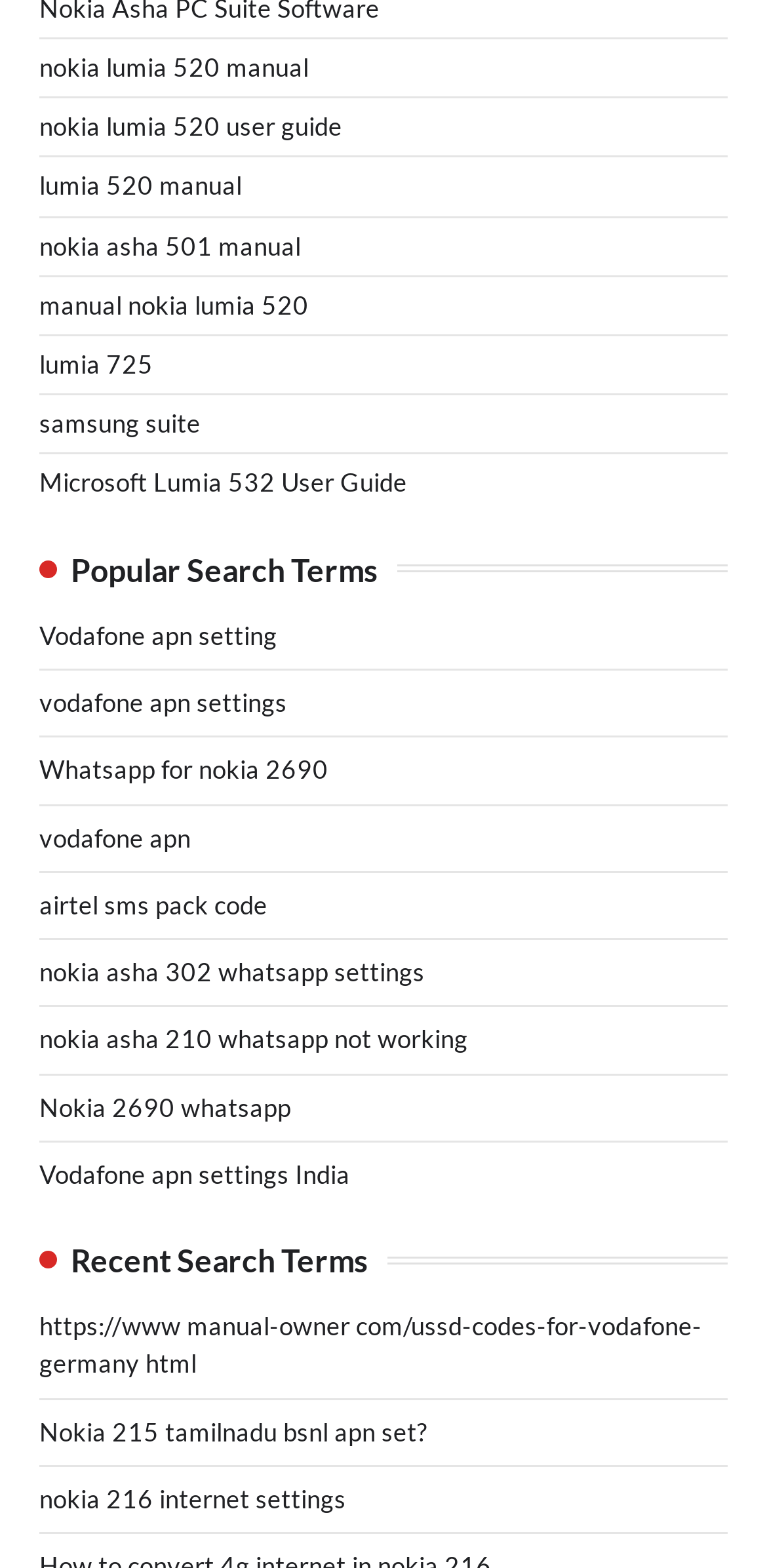What is the first link under 'Popular Search Terms'?
Please give a detailed and elaborate answer to the question based on the image.

The first link under the heading 'Popular Search Terms' is 'Nokia Lumia 520 manual', which is located at the top of the list.